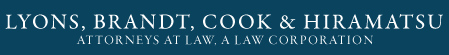What type of law does the firm specialize in?
Examine the image and give a concise answer in one word or a short phrase.

bankruptcy and commercial insolvency